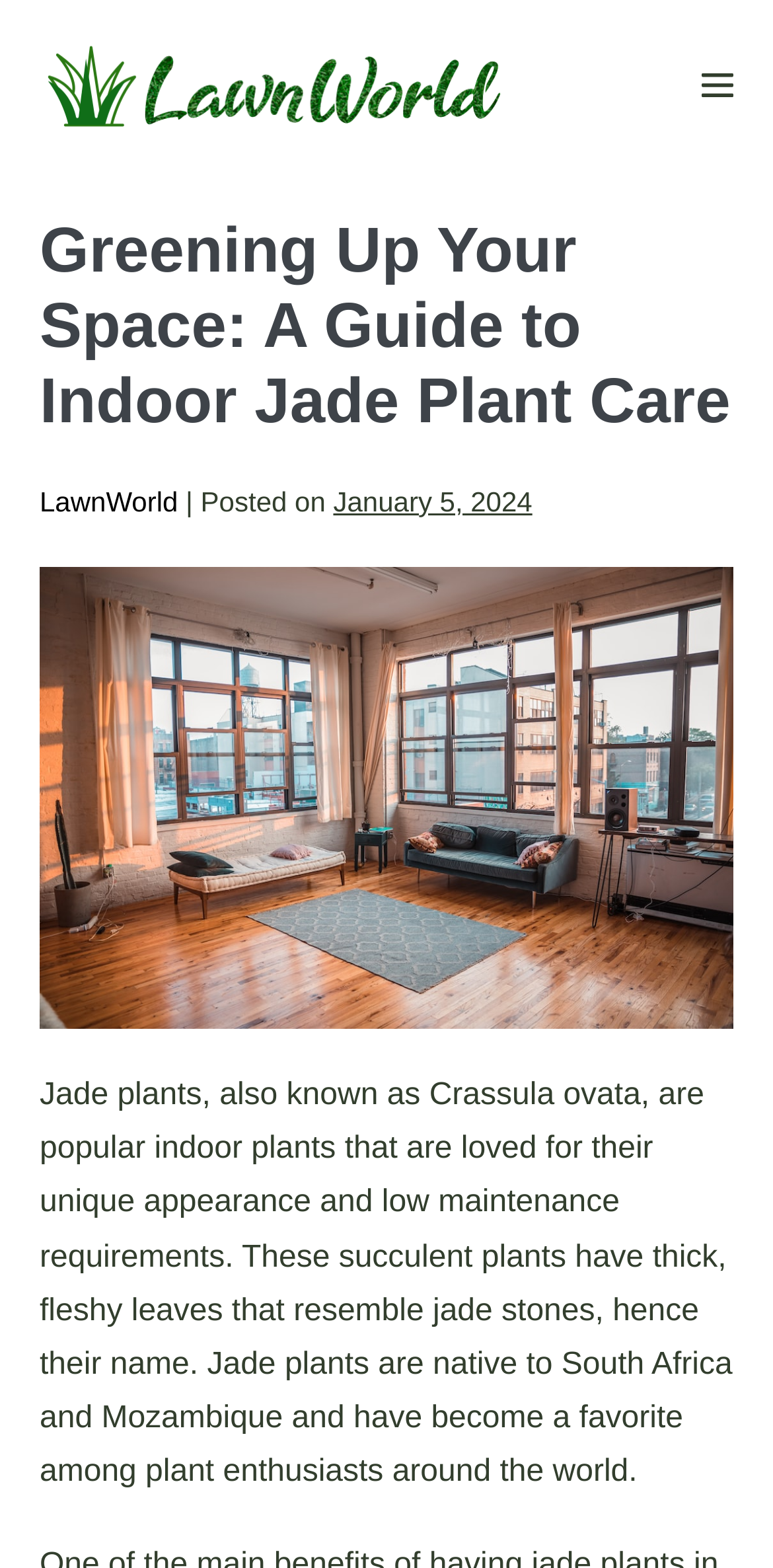When was the article posted?
Based on the image, respond with a single word or phrase.

January 5, 2024